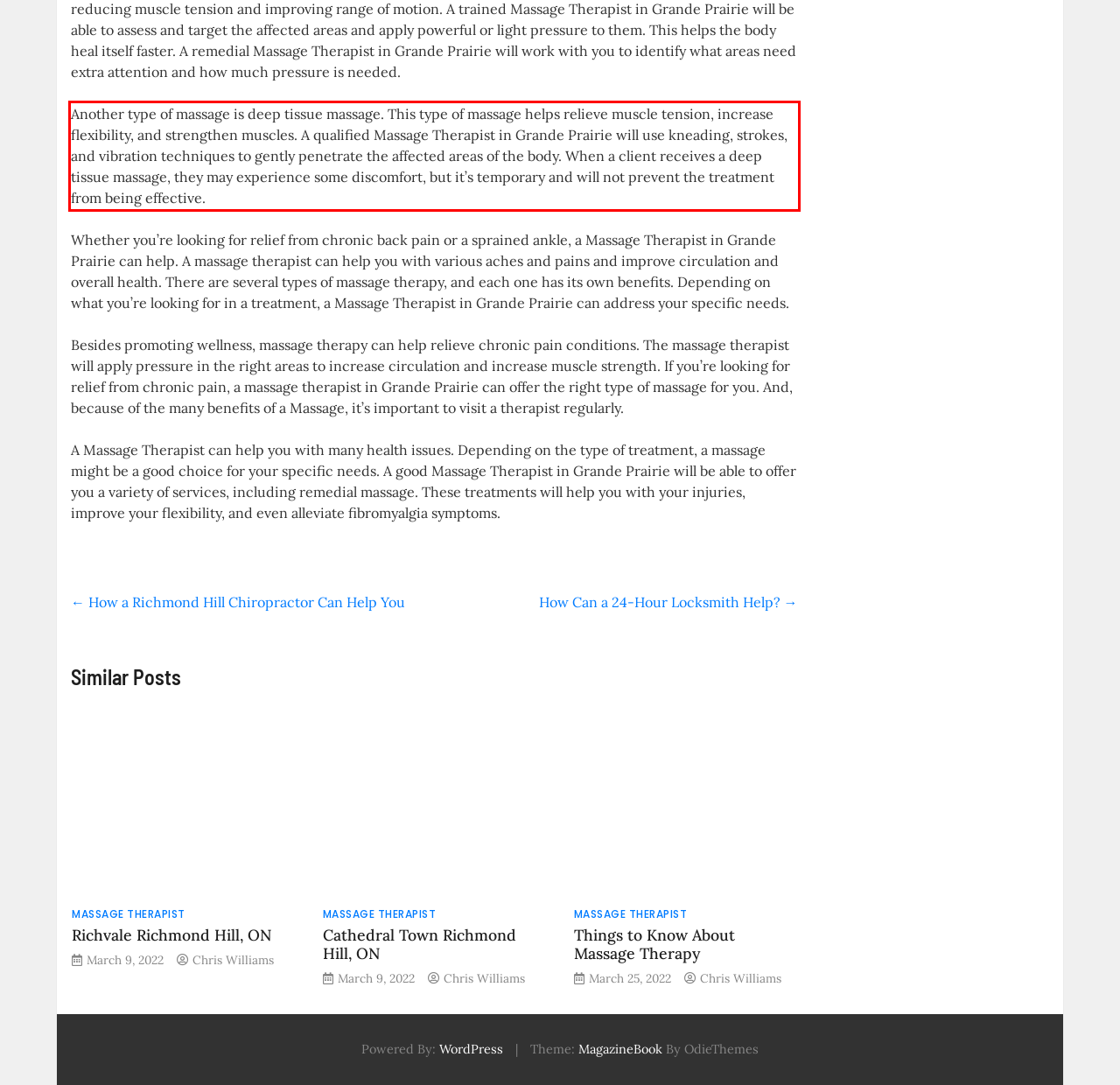Review the webpage screenshot provided, and perform OCR to extract the text from the red bounding box.

Another type of massage is deep tissue massage. This type of massage helps relieve muscle tension, increase flexibility, and strengthen muscles. A qualified Massage Therapist in Grande Prairie will use kneading, strokes, and vibration techniques to gently penetrate the affected areas of the body. When a client receives a deep tissue massage, they may experience some discomfort, but it’s temporary and will not prevent the treatment from being effective.